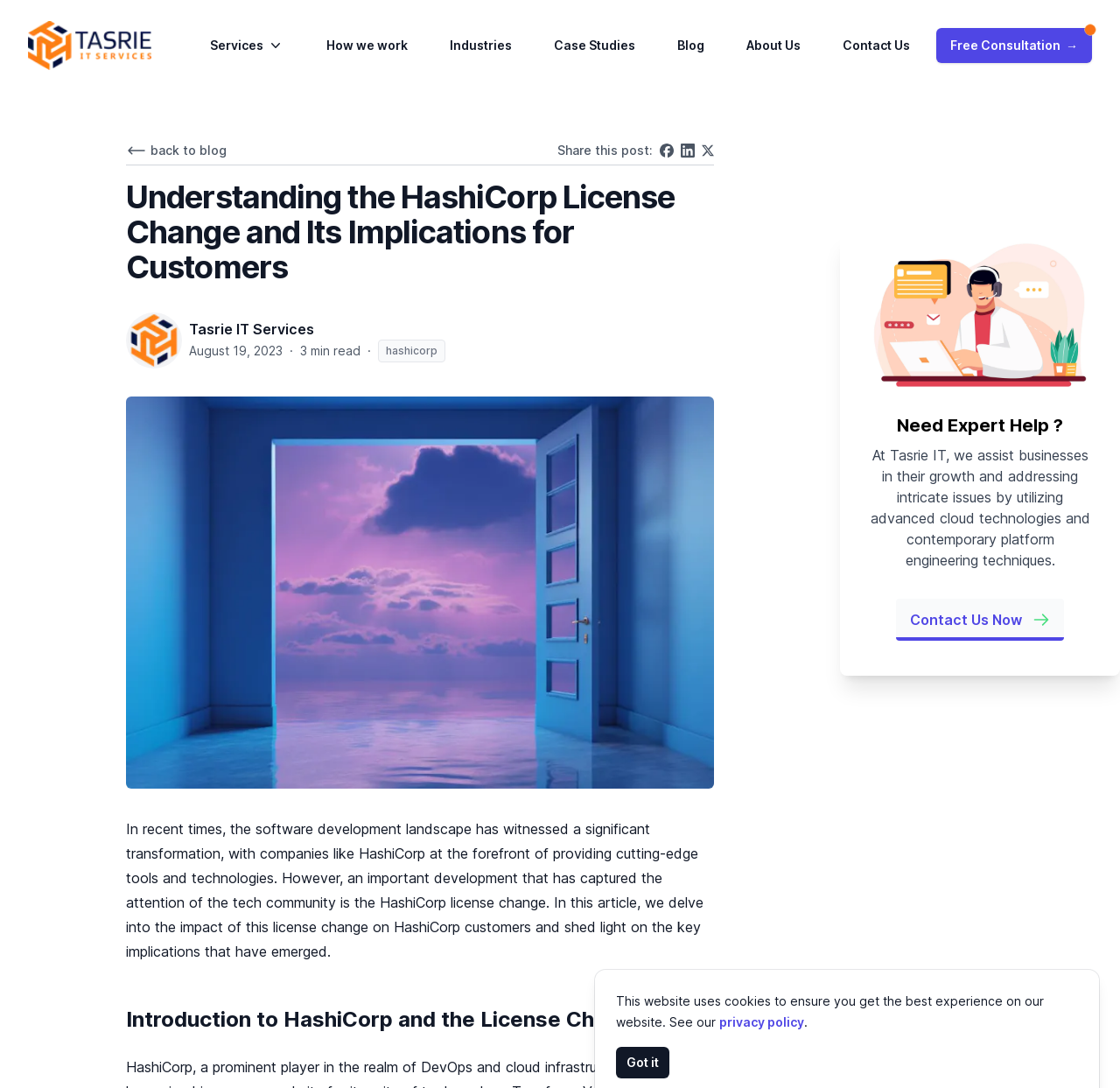Locate the UI element described as follows: "Read More". Return the bounding box coordinates as four float numbers between 0 and 1 in the order [left, top, right, bottom].

None